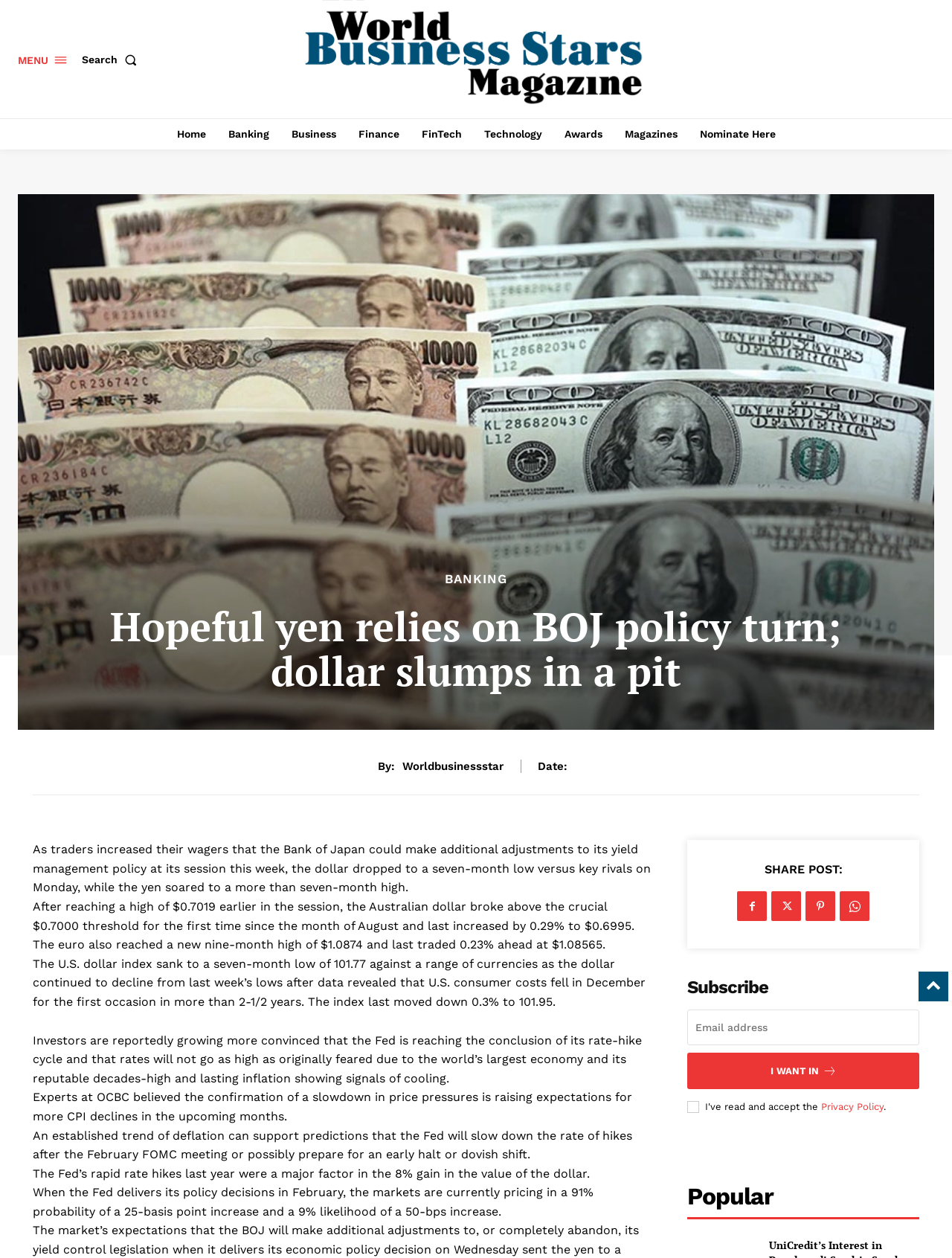Predict the bounding box coordinates of the UI element that matches this description: "Business". The coordinates should be in the format [left, top, right, bottom] with each value between 0 and 1.

[0.298, 0.094, 0.361, 0.119]